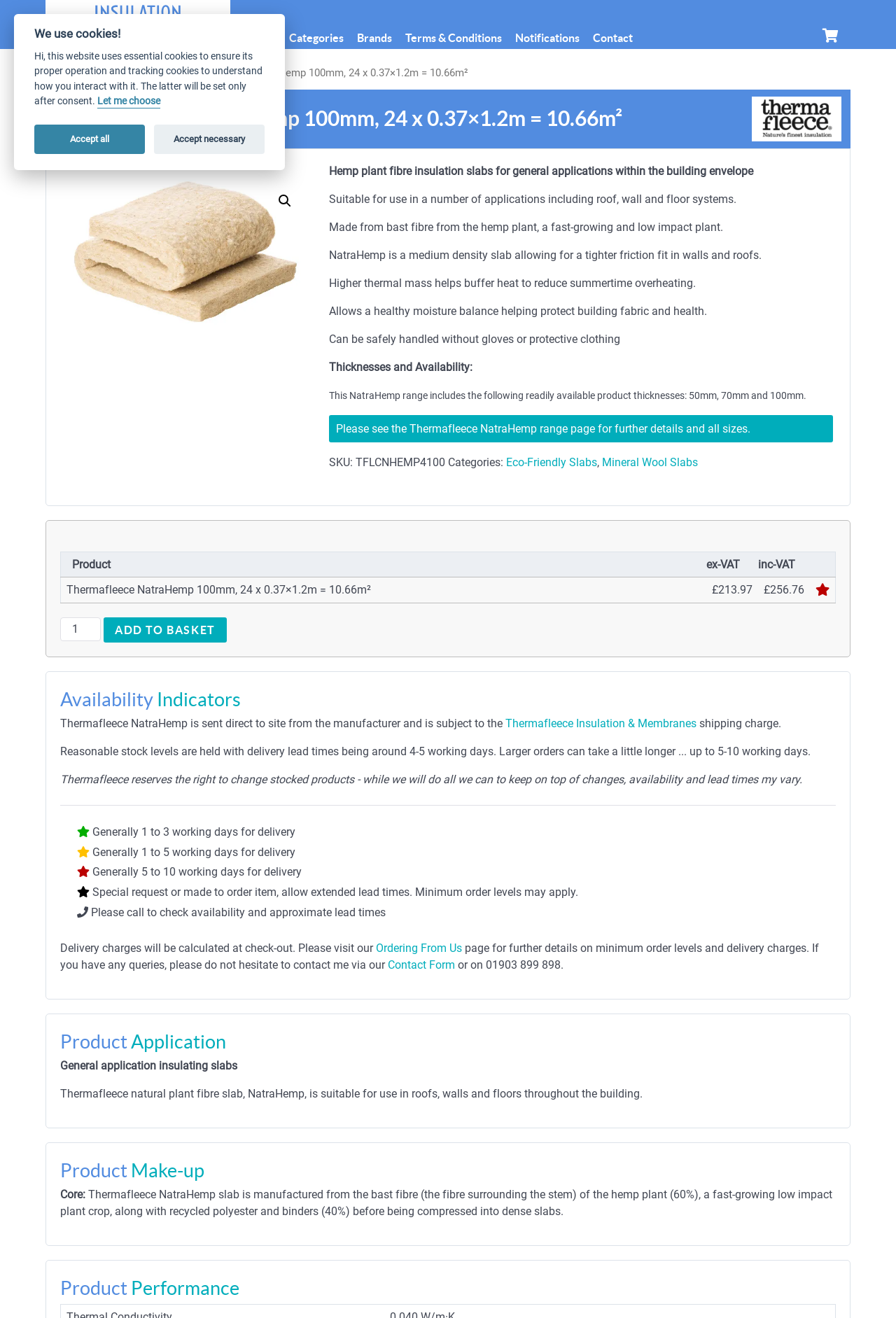What is the product name of the insulation slab?
Provide an in-depth and detailed explanation in response to the question.

I found the product name by looking at the heading element that says 'Thermafleece NatraHemp 100mm, 24 x 0.37×1.2m = 10.66m²' and extracting the product name from it.